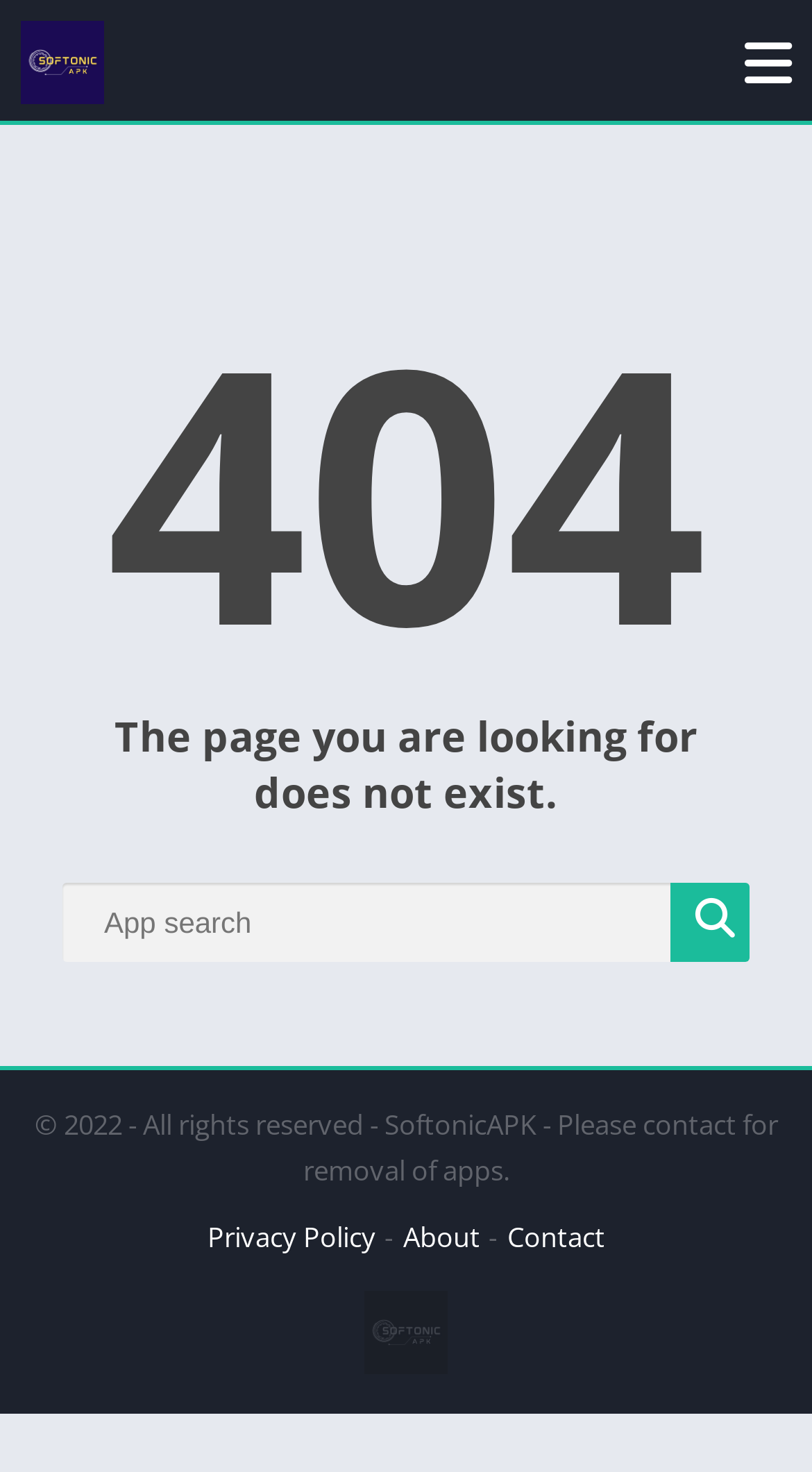Deliver a detailed narrative of the webpage's visual and textual elements.

The webpage is a "Page Not Found" error page from SoftonicAPk. At the top left corner, there is a link and an image, both labeled as "SoftonicAPk", which likely serve as a logo or branding element. 

Below the logo, there is a main content section that occupies most of the page. Within this section, a large heading "404" is centered near the top, followed by a subheading "The page you are looking for does not exist." 

Underneath the headings, there is a search bar with a required textbox labeled "Search" and a "Search" button to its right. 

At the bottom of the page, there is a footer section that spans the full width. It contains a copyright notice that reads "© 2022 - All rights reserved - SoftonicAPK - Please contact for removal of apps." 

To the right of the copyright notice, there are three links: "Privacy Policy", "About", and "Contact", which are evenly spaced and aligned horizontally. 

Finally, there is a small image of the SoftonicAPk logo at the bottom right corner of the page.